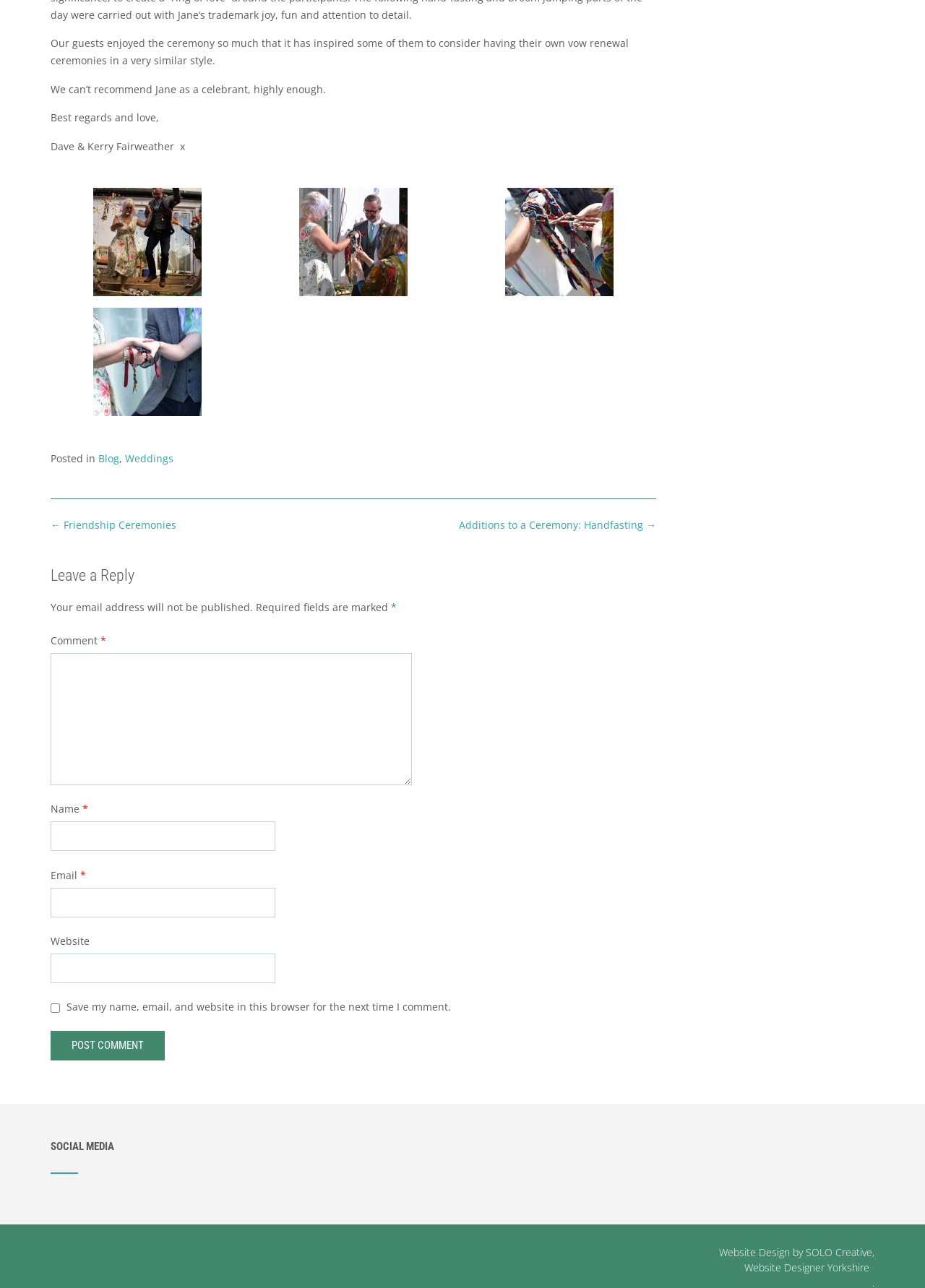Could you find the bounding box coordinates of the clickable area to complete this instruction: "Visit the About Faces Entertainment website"?

None